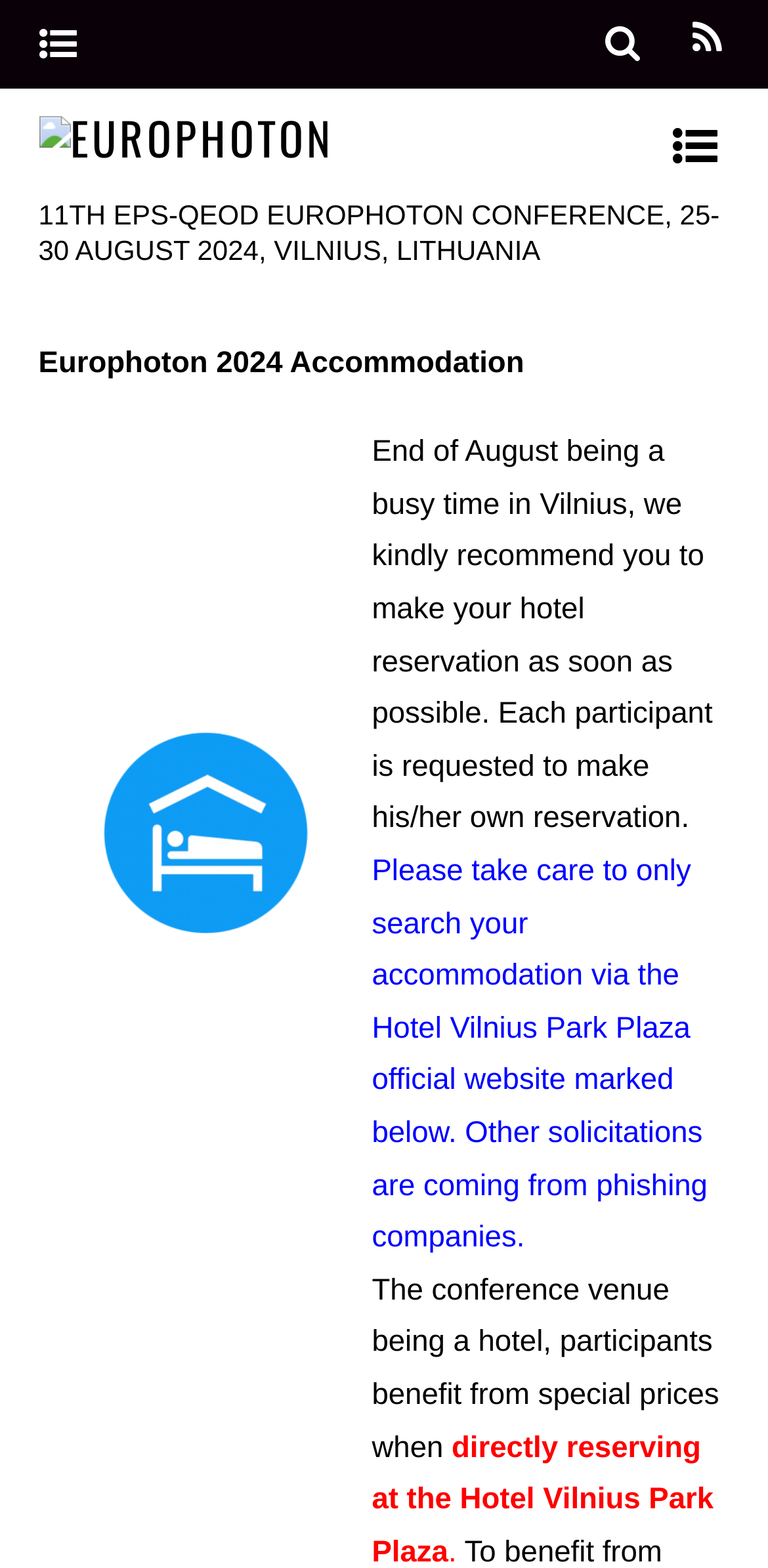Utilize the details in the image to thoroughly answer the following question: What is recommended for hotel reservations?

I found the answer by reading the text in the LayoutTableCell element, which says 'End of August being a busy time in Vilnius, we kindly recommend you to make your hotel reservation as soon as possible.' This suggests that it's recommended to make hotel reservations as early as possible.